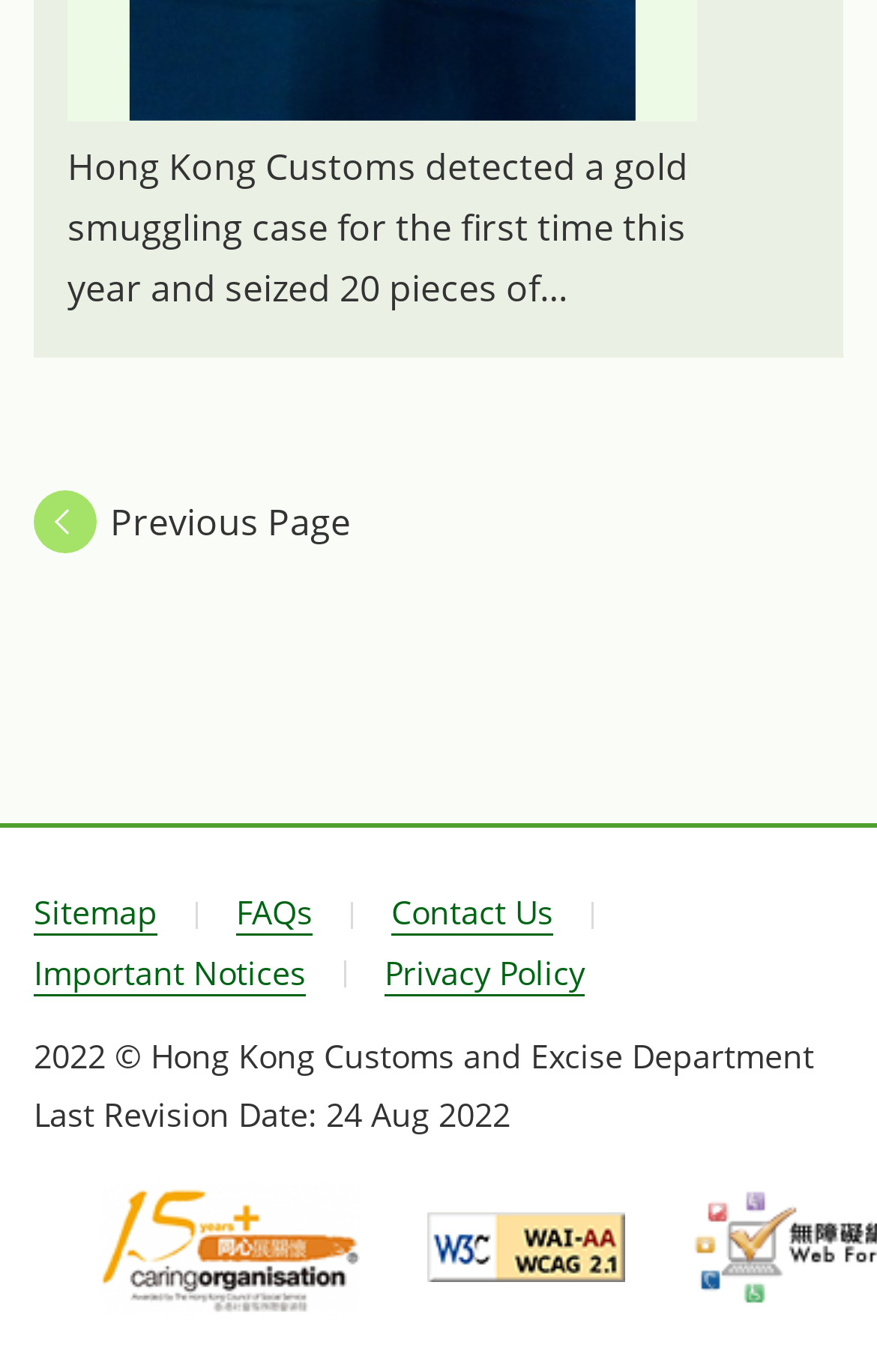Please identify the bounding box coordinates of the area that needs to be clicked to fulfill the following instruction: "go to previous page."

[0.038, 0.362, 0.4, 0.399]